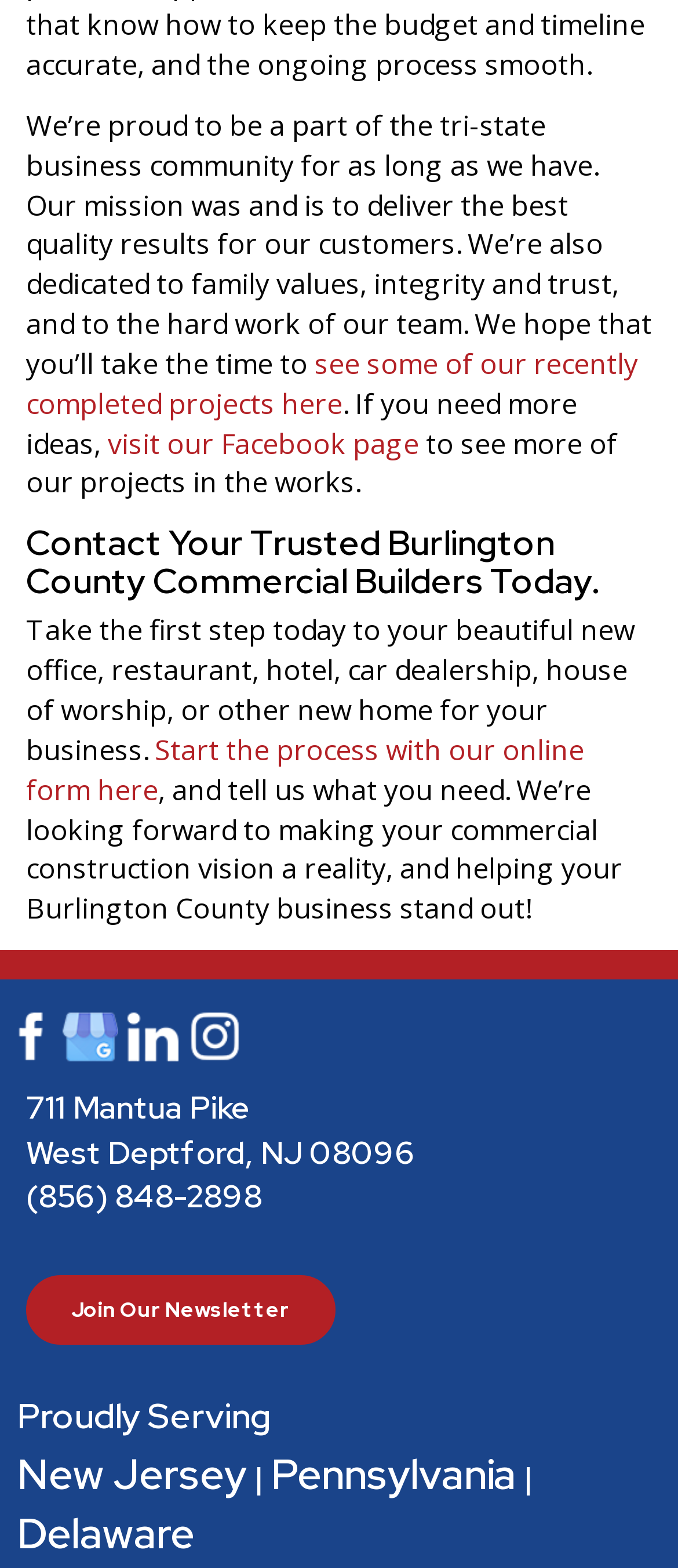Predict the bounding box coordinates of the area that should be clicked to accomplish the following instruction: "see some of our recently completed projects". The bounding box coordinates should consist of four float numbers between 0 and 1, i.e., [left, top, right, bottom].

[0.038, 0.22, 0.941, 0.269]